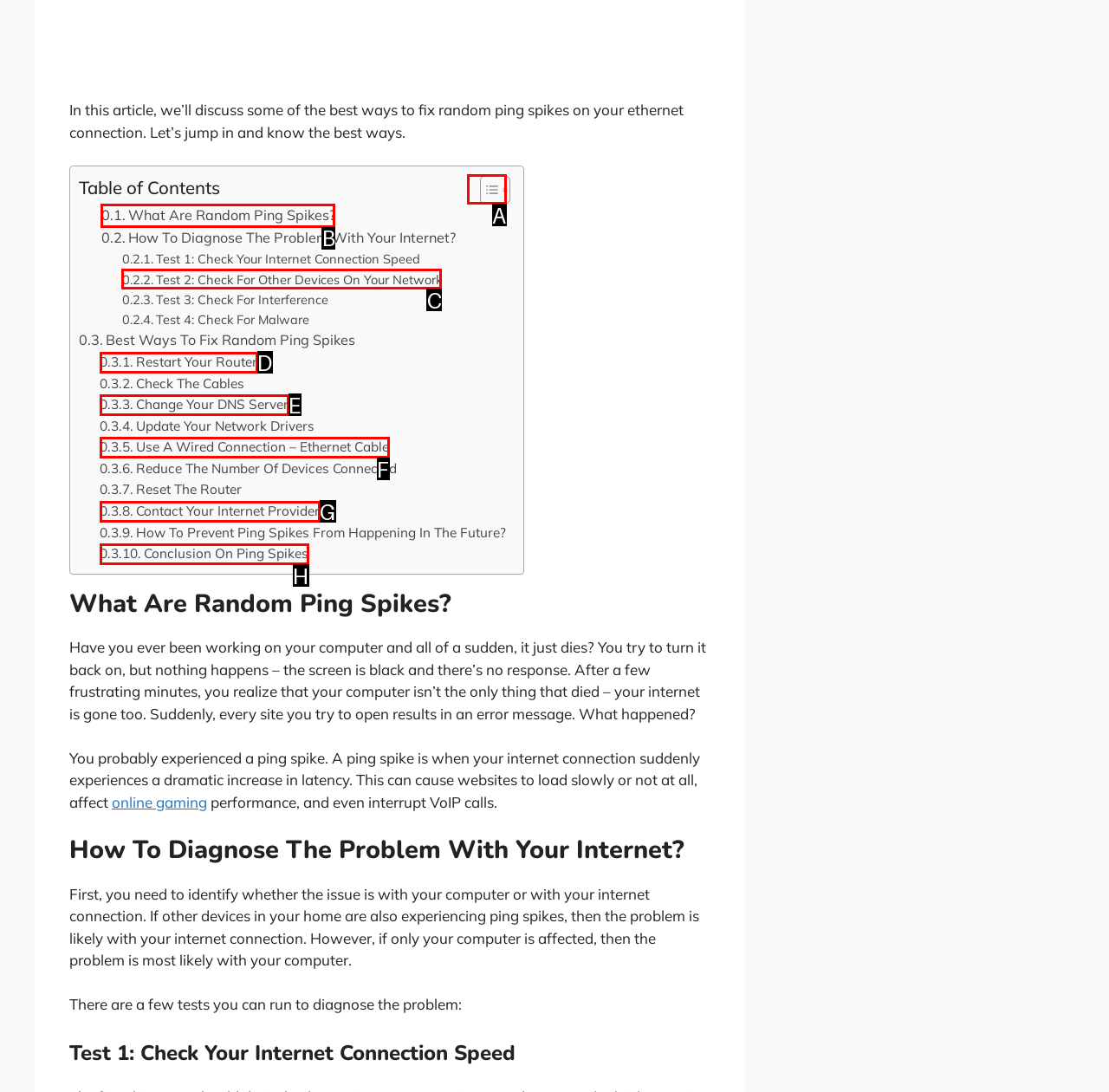Which letter corresponds to the correct option to complete the task: Read What Are Random Ping Spikes??
Answer with the letter of the chosen UI element.

B